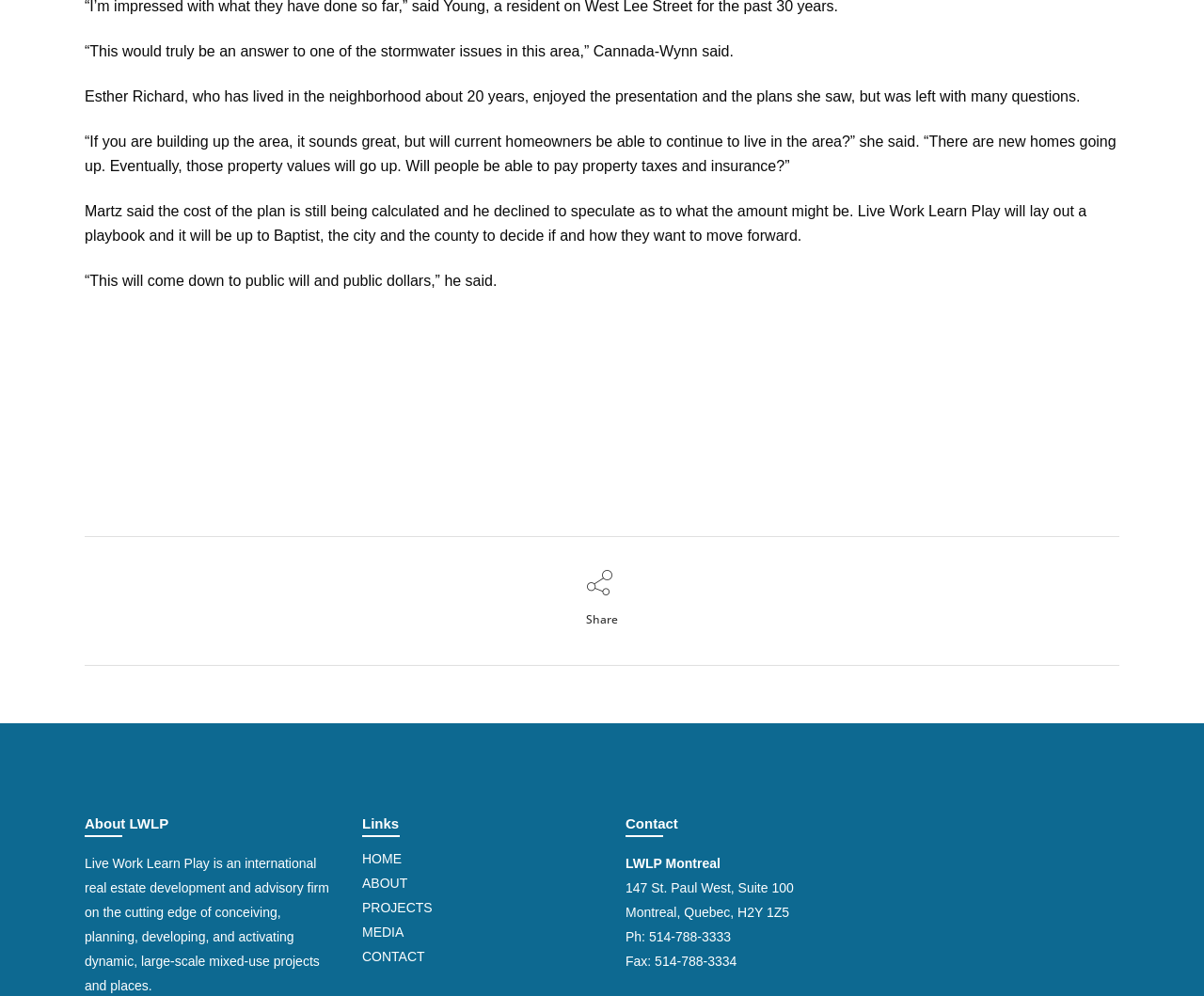What is the role of Baptist, the city, and the county in the plan?
Give a thorough and detailed response to the question.

This answer can be obtained by reading the static text element with the description 'Martz said the cost of the plan is still being calculated and he declined to speculate as to what the amount might be. Live Work Learn Play will lay out a playbook and it will be up to Baptist, the city and the county to decide if and how they want to move forward.' which is located at the top of the webpage.